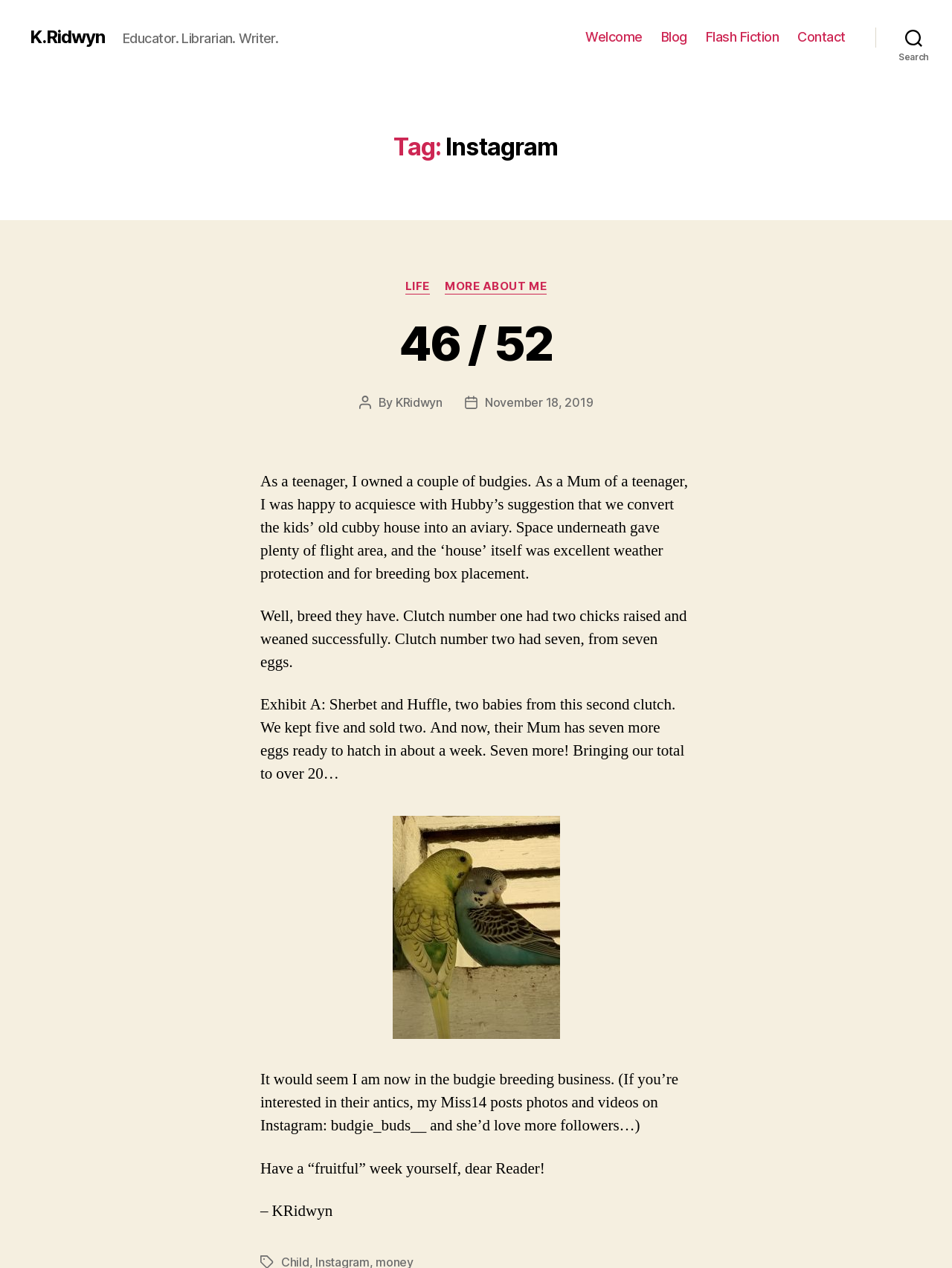Determine the coordinates of the bounding box for the clickable area needed to execute this instruction: "Click the 'Submit 5' button".

None